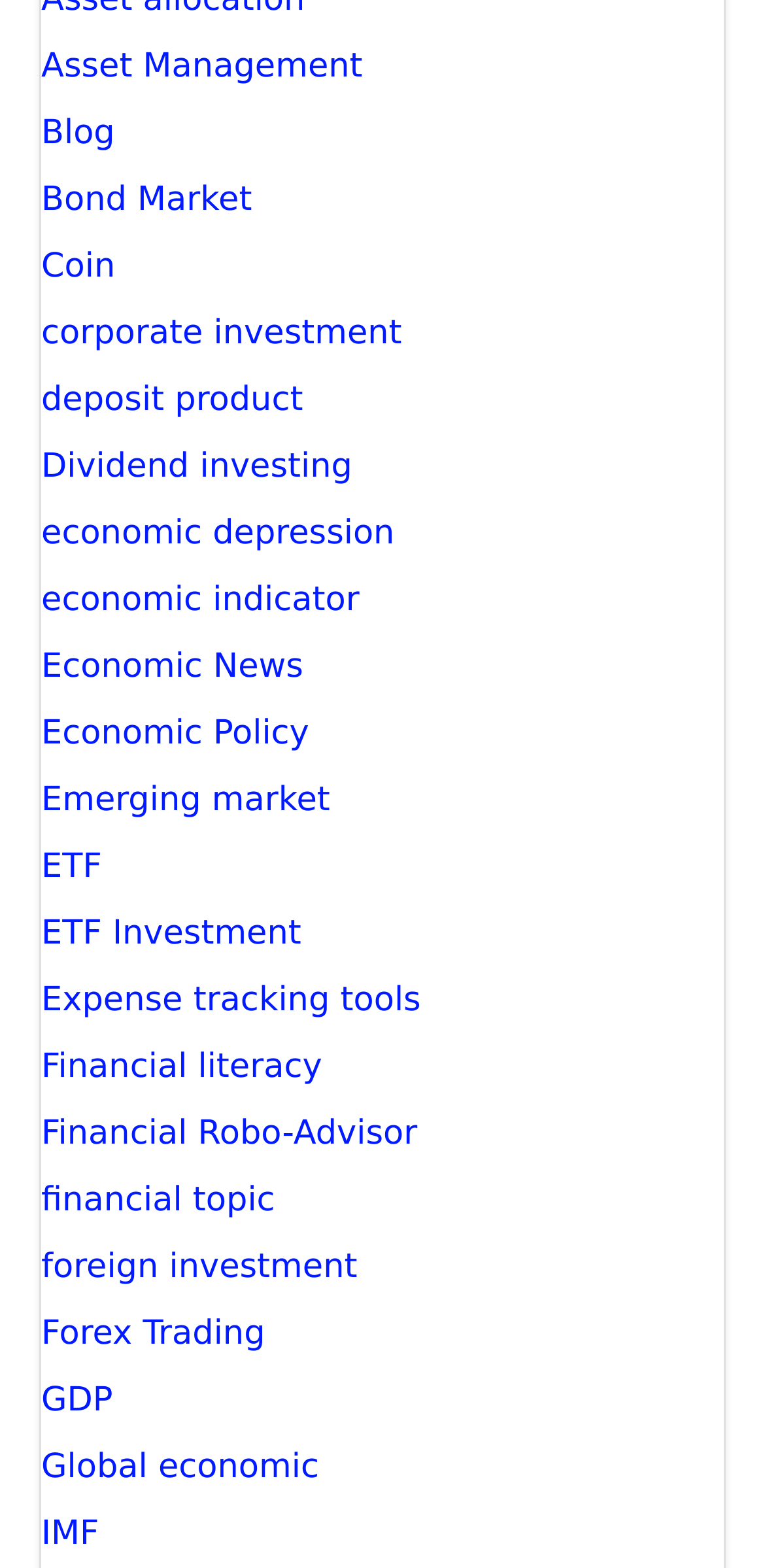What are the main categories on this webpage?
From the screenshot, supply a one-word or short-phrase answer.

Financial topics